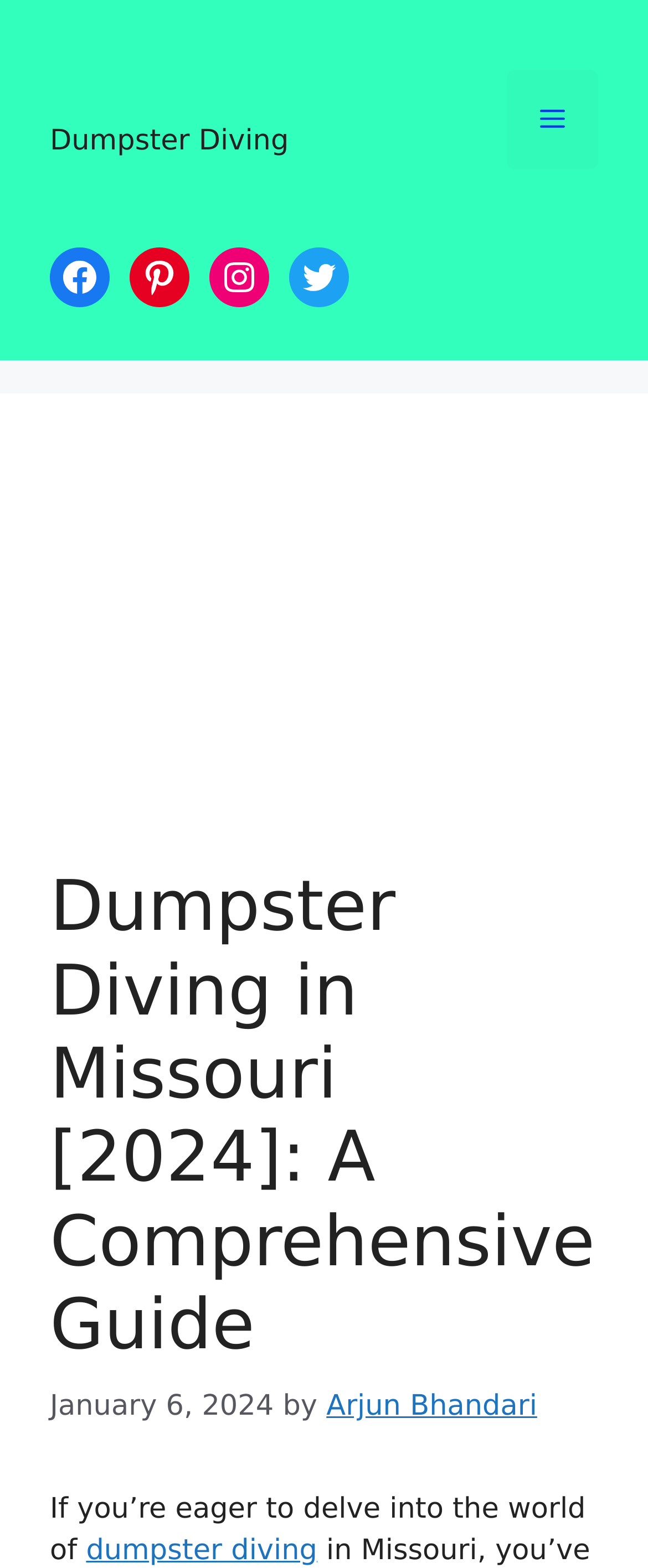Please indicate the bounding box coordinates of the element's region to be clicked to achieve the instruction: "Visit Facebook". Provide the coordinates as four float numbers between 0 and 1, i.e., [left, top, right, bottom].

[0.077, 0.158, 0.169, 0.196]